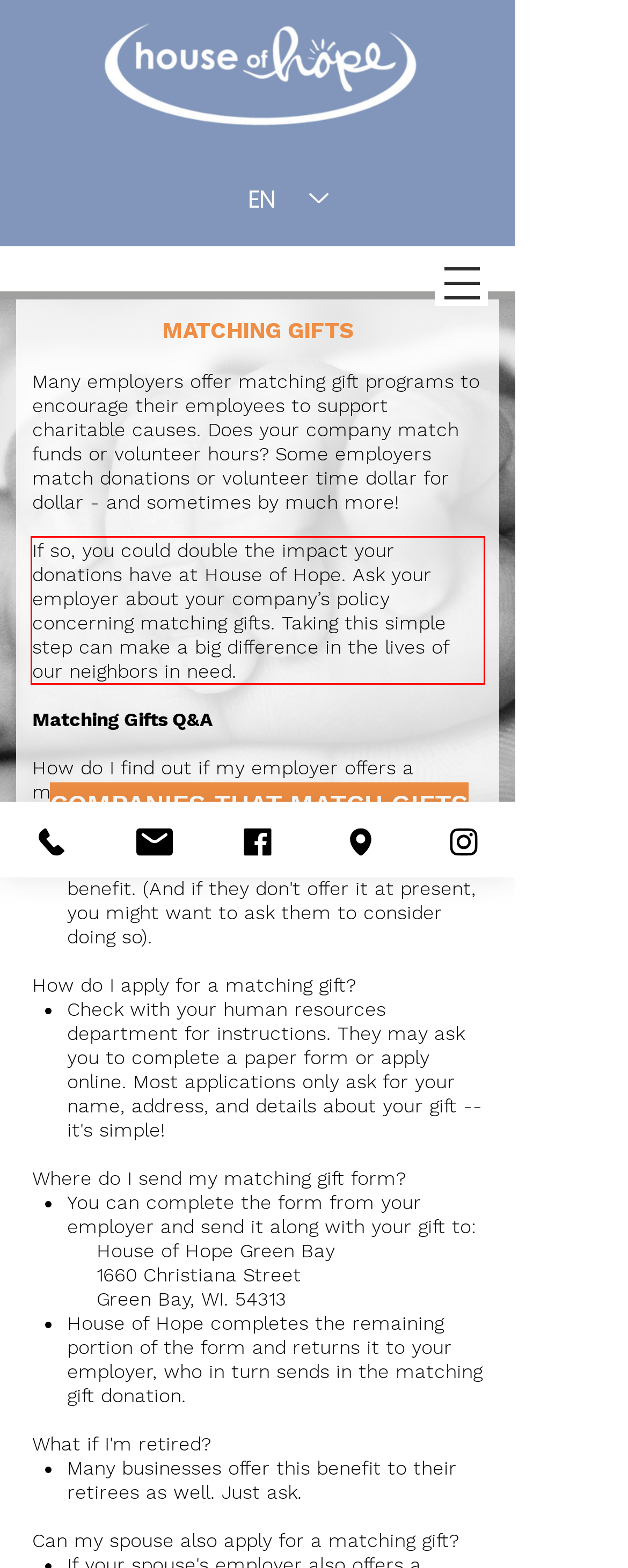Please analyze the provided webpage screenshot and perform OCR to extract the text content from the red rectangle bounding box.

If so, you could double the impact your donations have at House of Hope. Ask your employer about your company’s policy concerning matching gifts. Taking this simple step can make a big difference in the lives of our neighbors in need.